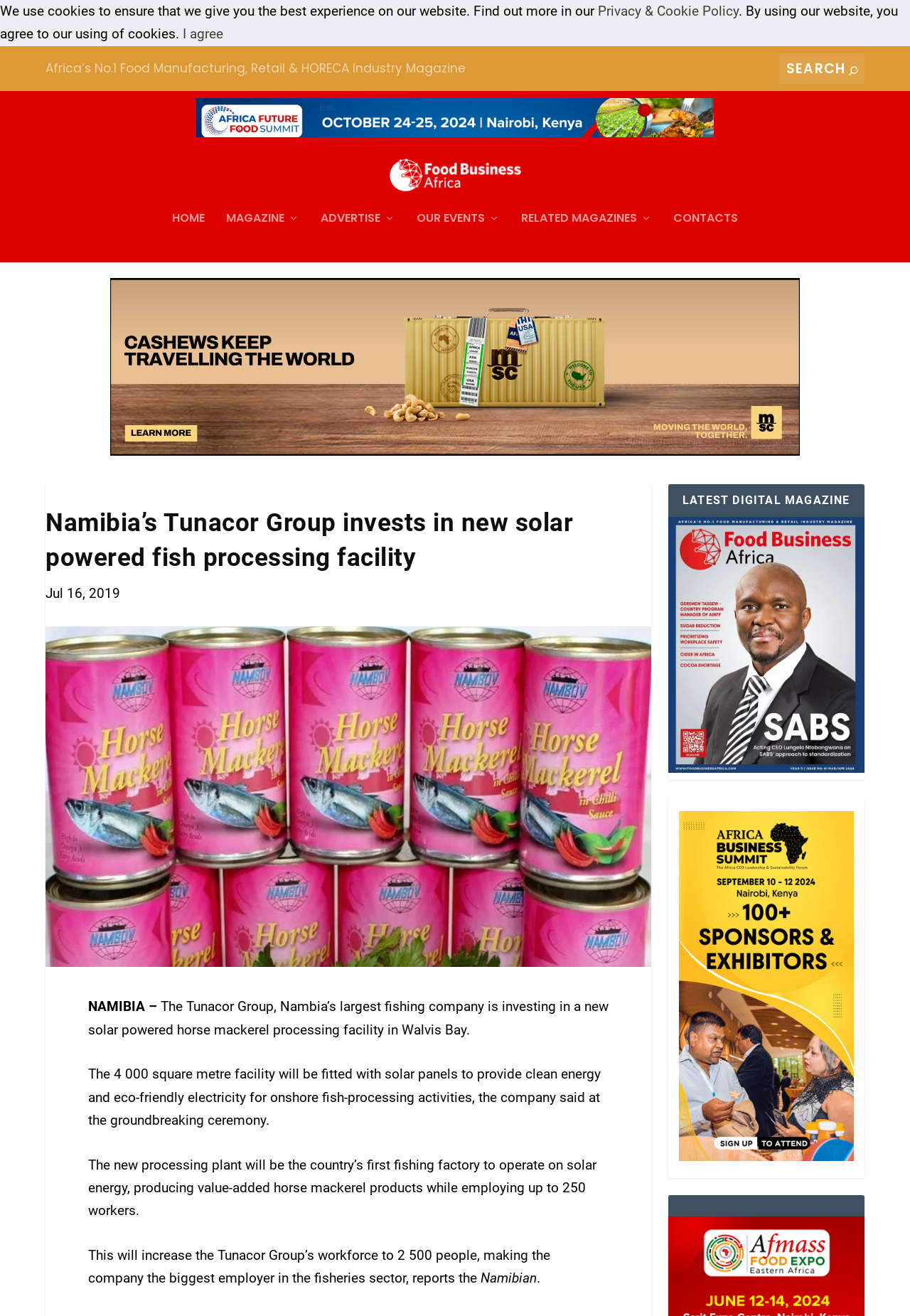Can you identify the bounding box coordinates of the clickable region needed to carry out this instruction: 'Read the latest digital magazine'? The coordinates should be four float numbers within the range of 0 to 1, stated as [left, top, right, bottom].

[0.734, 0.592, 0.95, 0.601]